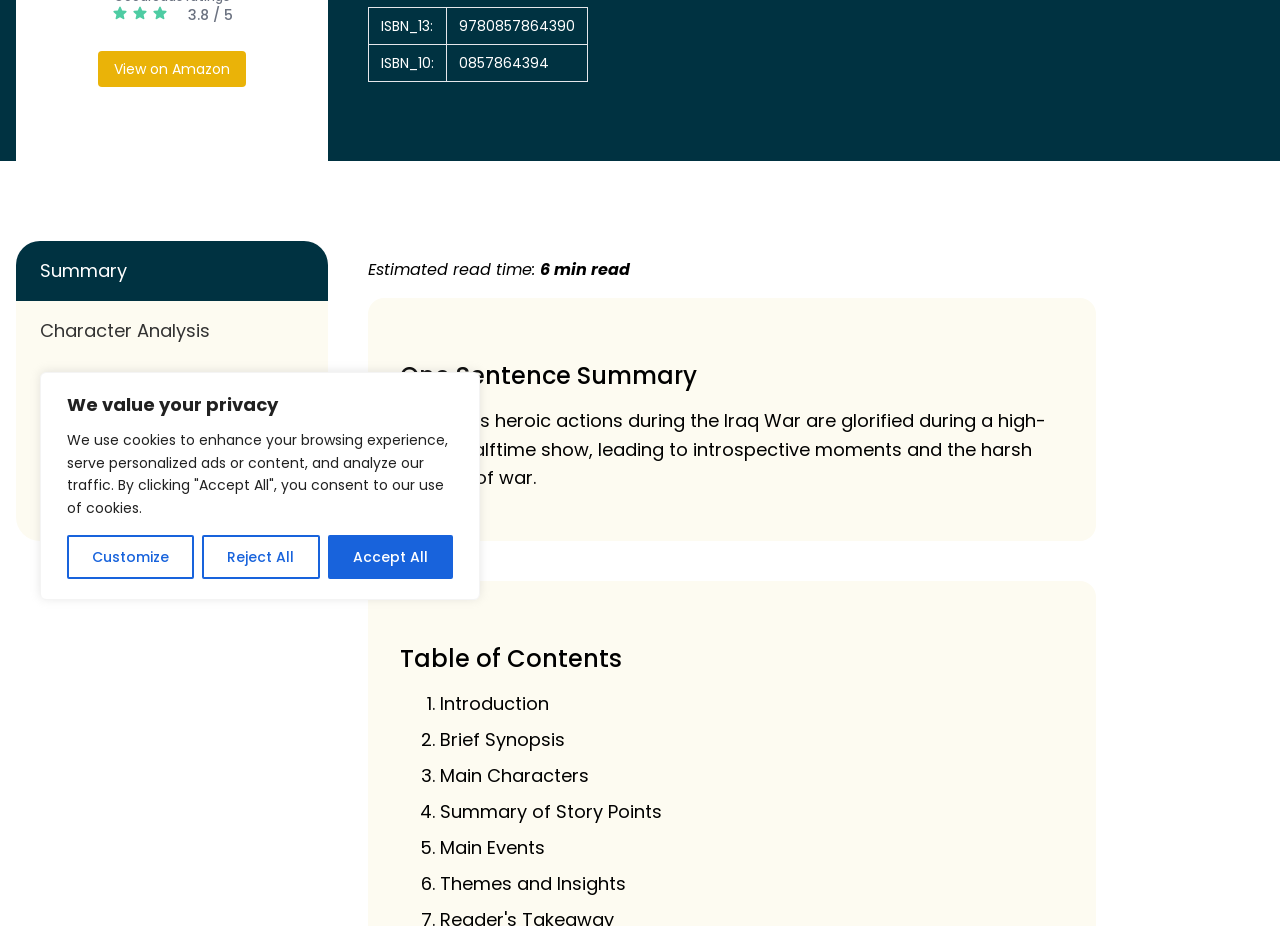Locate and provide the bounding box coordinates for the HTML element that matches this description: "Themes and Insights".

[0.344, 0.941, 0.489, 0.968]